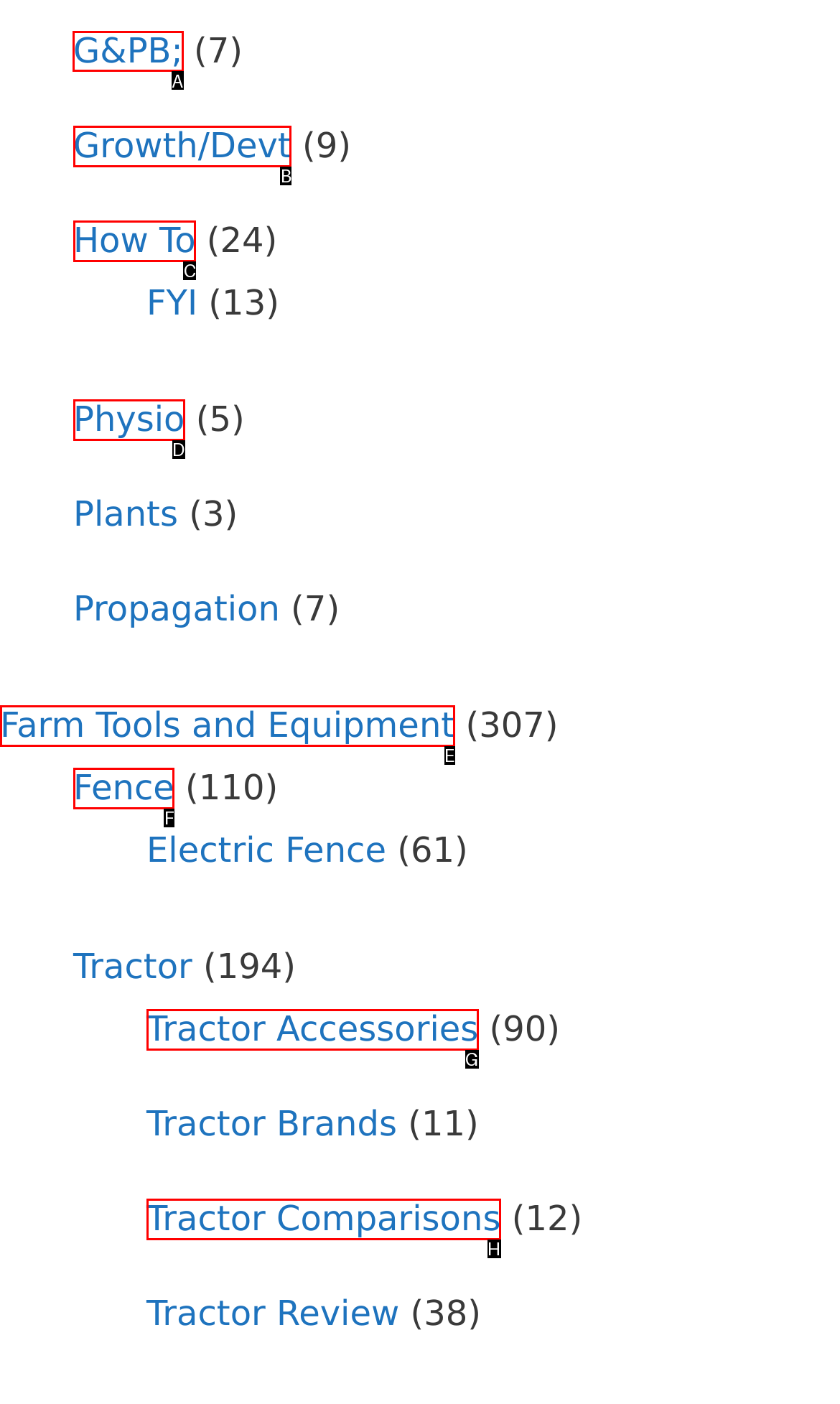From the given choices, which option should you click to complete this task: Click on G&PB link? Answer with the letter of the correct option.

A